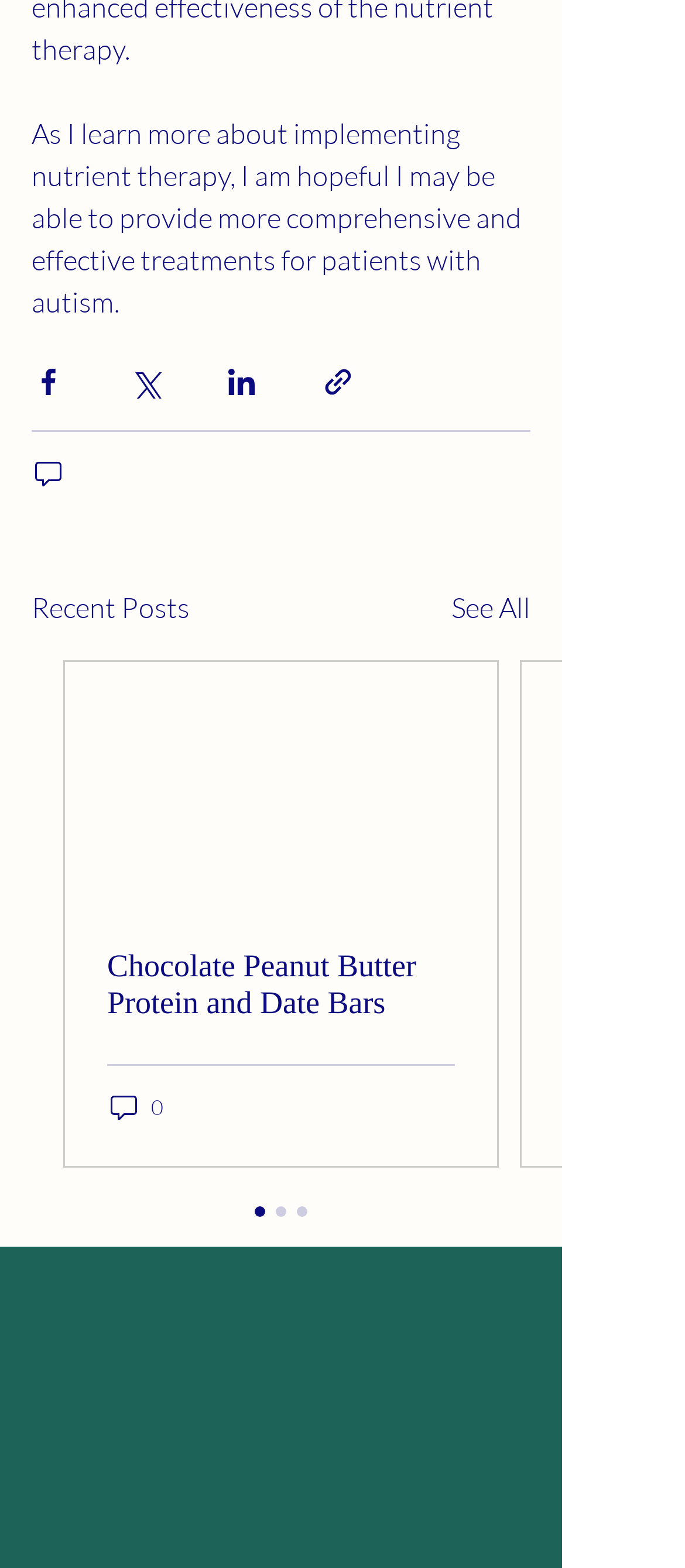Using the given description, provide the bounding box coordinates formatted as (top-left x, top-left y, bottom-right x, bottom-right y), with all values being floating point numbers between 0 and 1. Description: aria-label="Share via Twitter"

[0.187, 0.233, 0.236, 0.255]